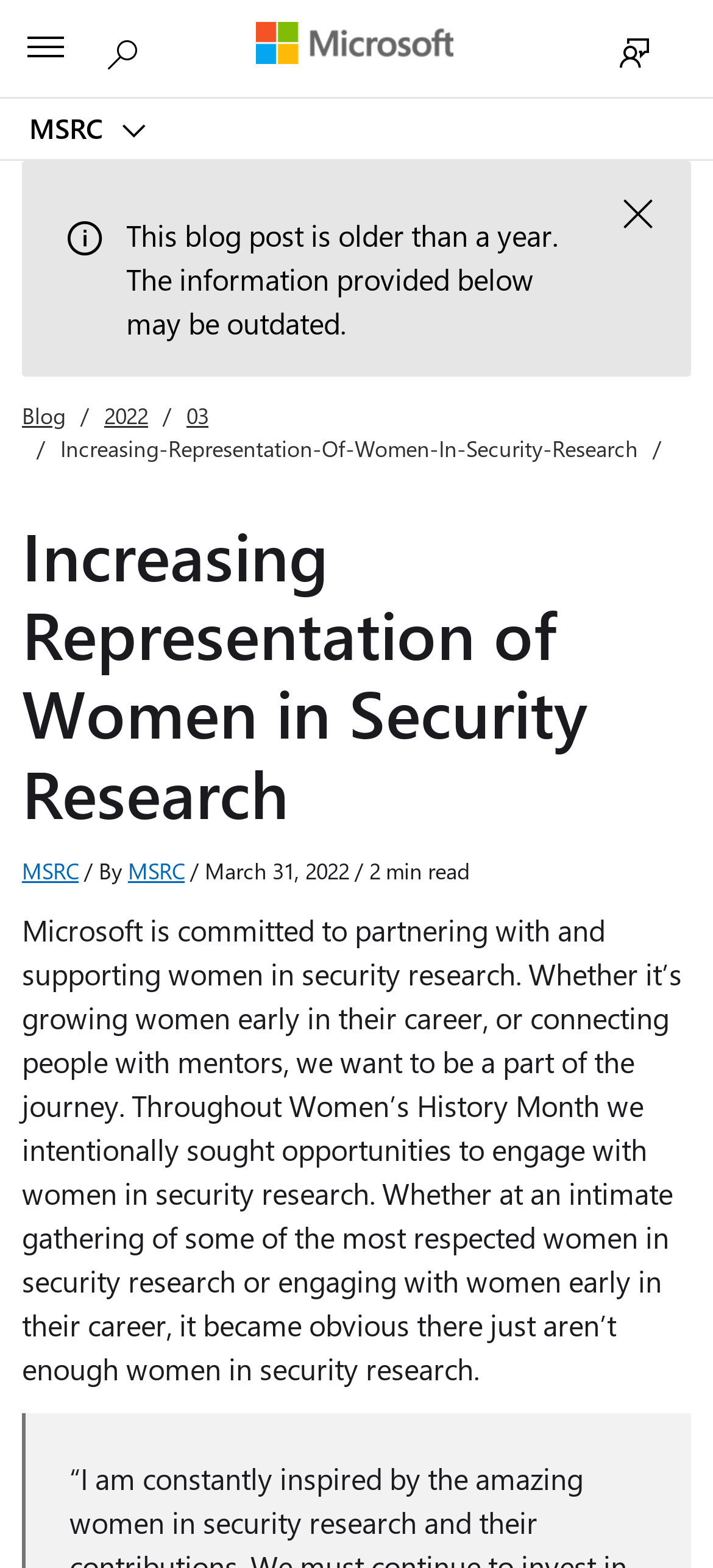Identify the bounding box coordinates of the region that needs to be clicked to carry out this instruction: "Expand Microsoft products and services". Provide these coordinates as four float numbers ranging from 0 to 1, i.e., [left, top, right, bottom].

[0.003, 0.003, 0.126, 0.059]